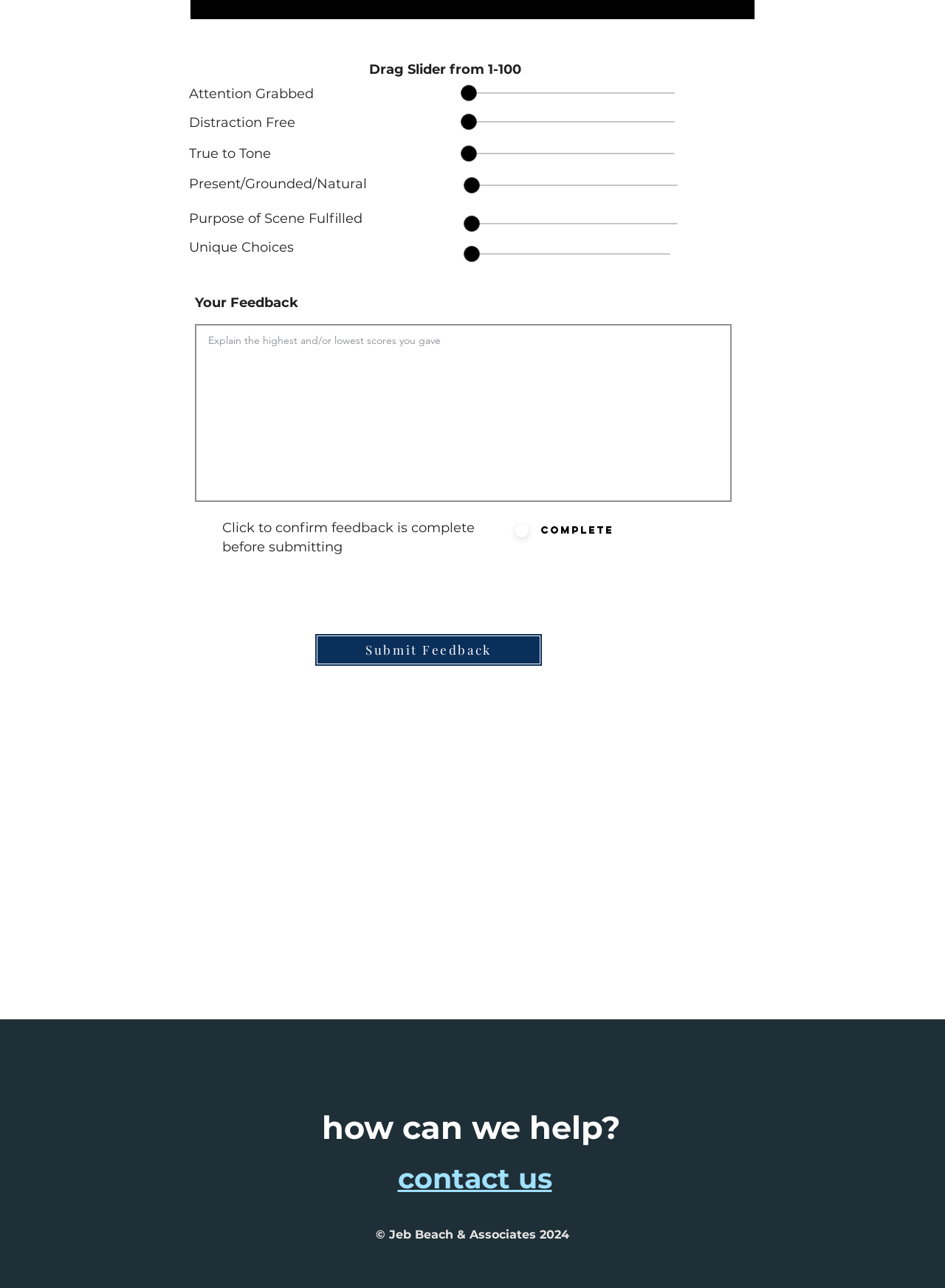Determine the bounding box coordinates of the element's region needed to click to follow the instruction: "Drag the slider to set attention grabbed". Provide these coordinates as four float numbers between 0 and 1, formatted as [left, top, right, bottom].

[0.488, 0.066, 0.714, 0.079]